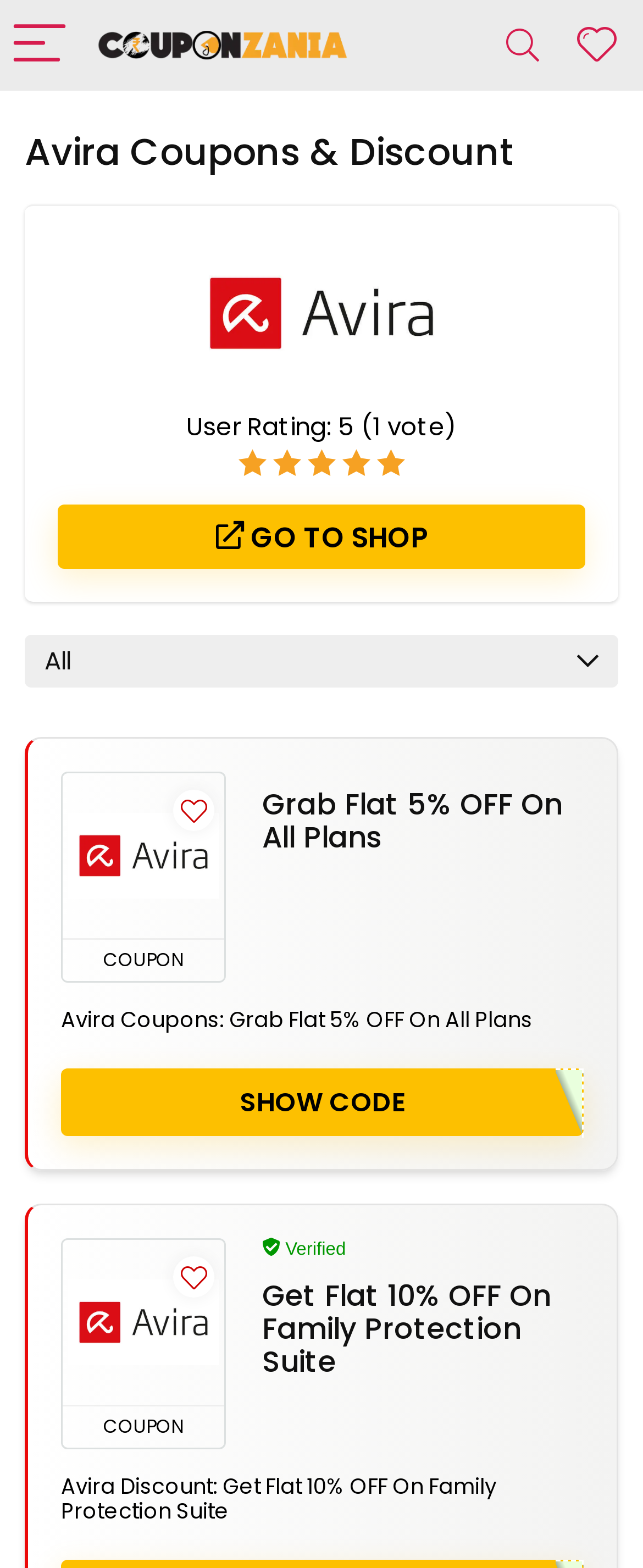Specify the bounding box coordinates of the area to click in order to execute this command: 'Click on the link to view the post 'TOP 7 QUESTIONS – THE ROTUNNOS''. The coordinates should consist of four float numbers ranging from 0 to 1, and should be formatted as [left, top, right, bottom].

None